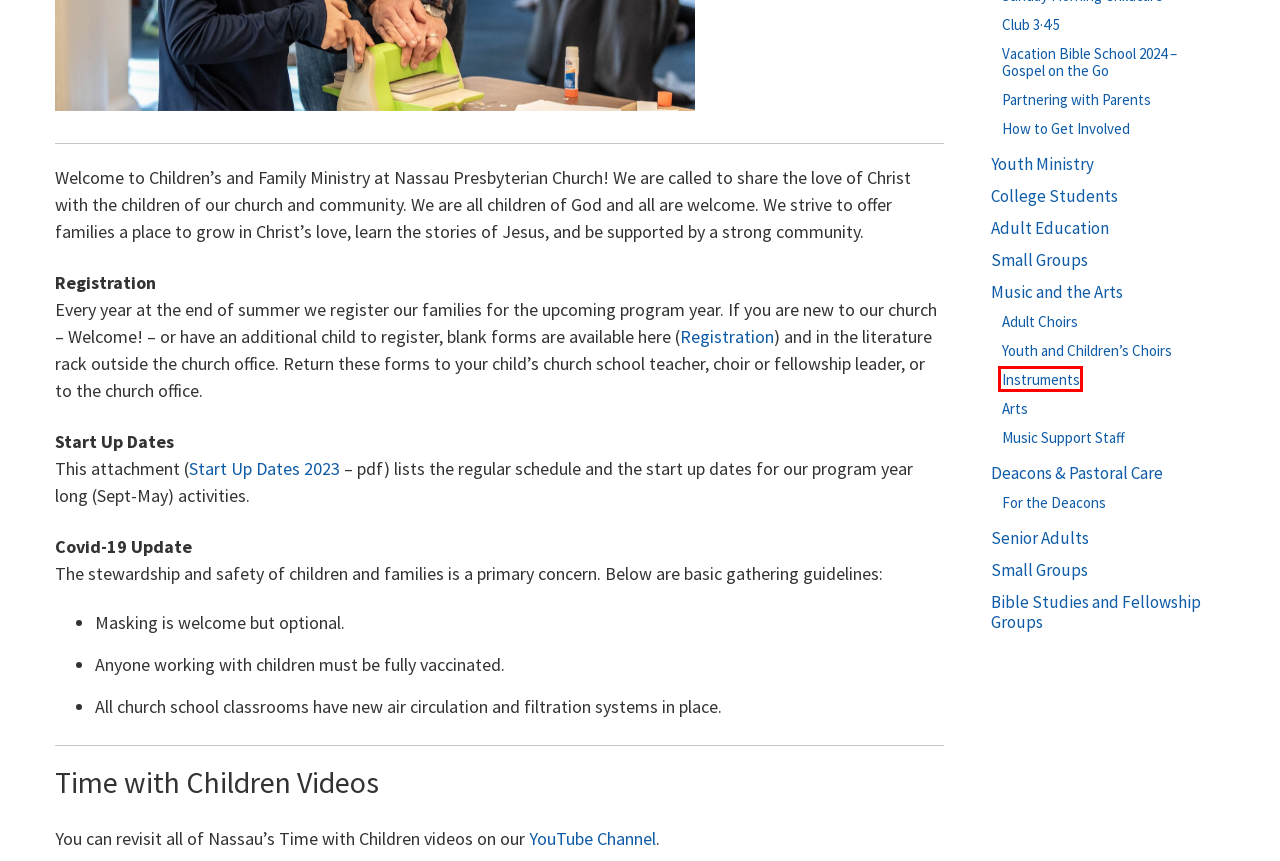Given a screenshot of a webpage with a red bounding box highlighting a UI element, determine which webpage description best matches the new webpage that appears after clicking the highlighted element. Here are the candidates:
A. Arts – Nassau Presbyterian Church
B. Adult Education – Nassau Presbyterian Church
C. Adult Choirs – Nassau Presbyterian Church
D. Congregation Life – Nassau Presbyterian Church
E. Small Groups – Nassau Presbyterian Church
F. Sunday Morning Church School – Nassau Presbyterian Church
G. Instruments – Nassau Presbyterian Church
H. Sunday Morning Childcare – Nassau Presbyterian Church

E